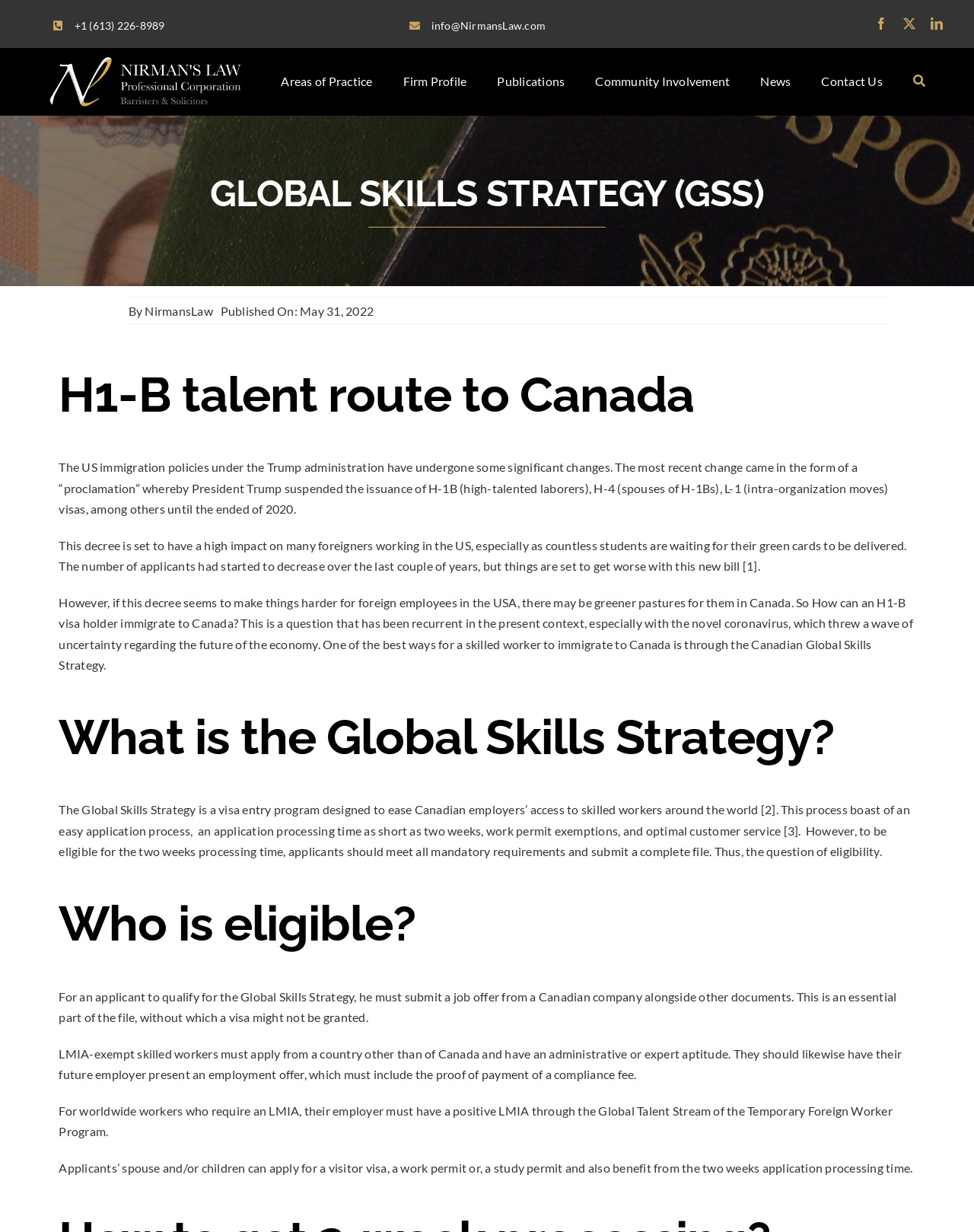Determine the bounding box coordinates for the HTML element mentioned in the following description: "News". The coordinates should be a list of four floats ranging from 0 to 1, represented as [left, top, right, bottom].

[0.781, 0.046, 0.812, 0.086]